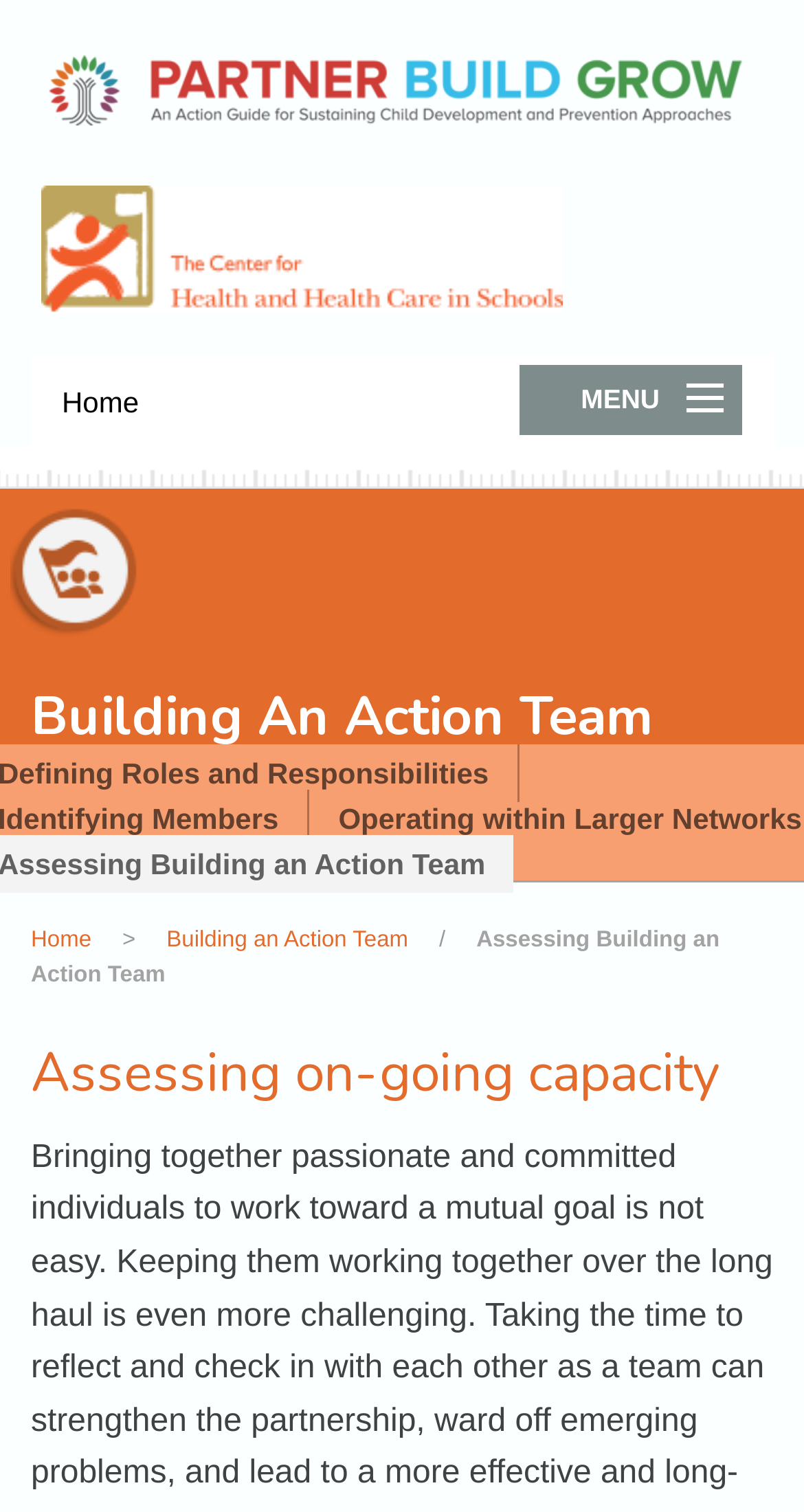Please specify the bounding box coordinates of the clickable section necessary to execute the following command: "click the link to go to the home page".

[0.038, 0.234, 0.962, 0.297]